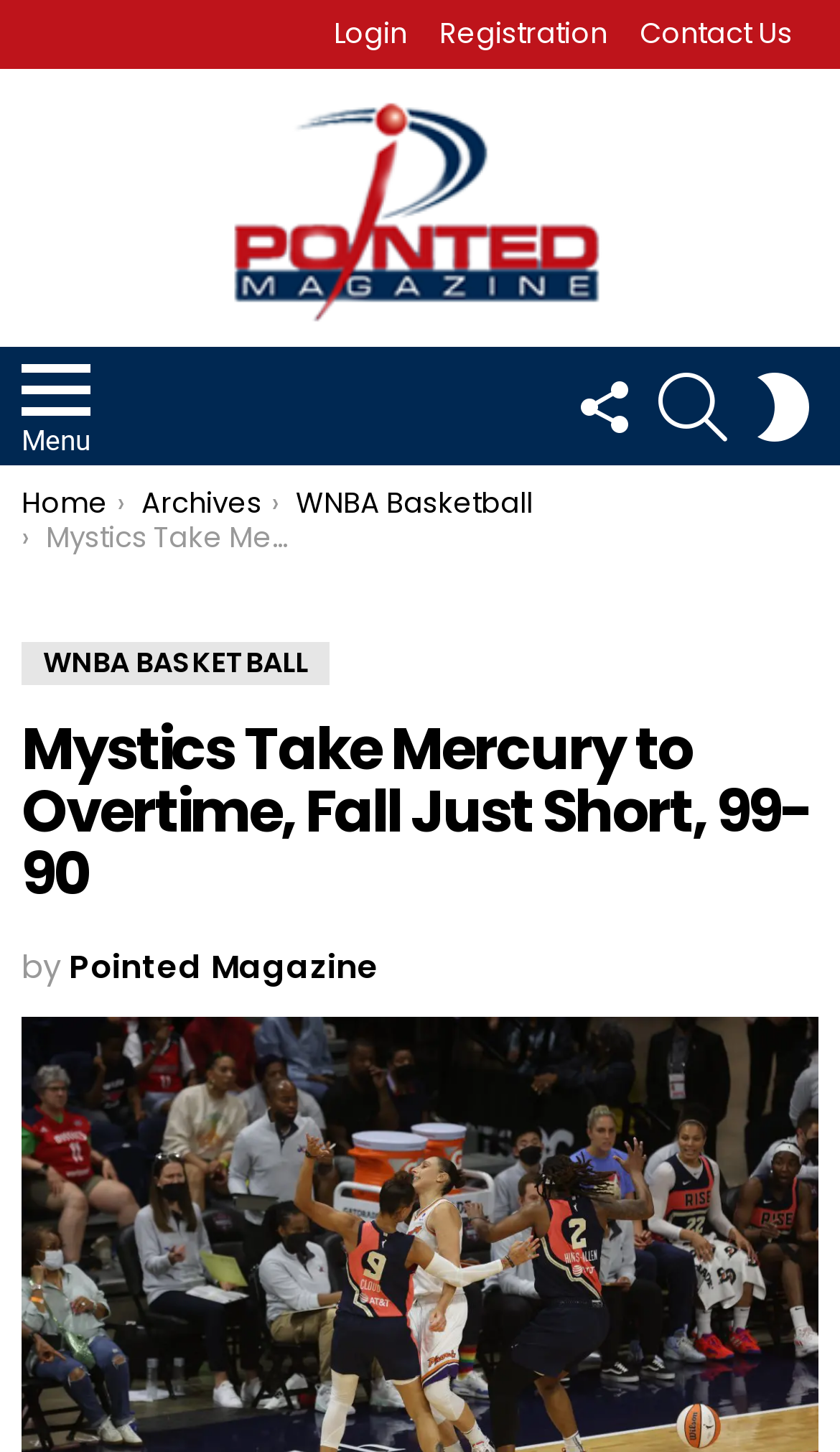Point out the bounding box coordinates of the section to click in order to follow this instruction: "follow the magazine on Facebook".

[0.701, 0.348, 0.836, 0.369]